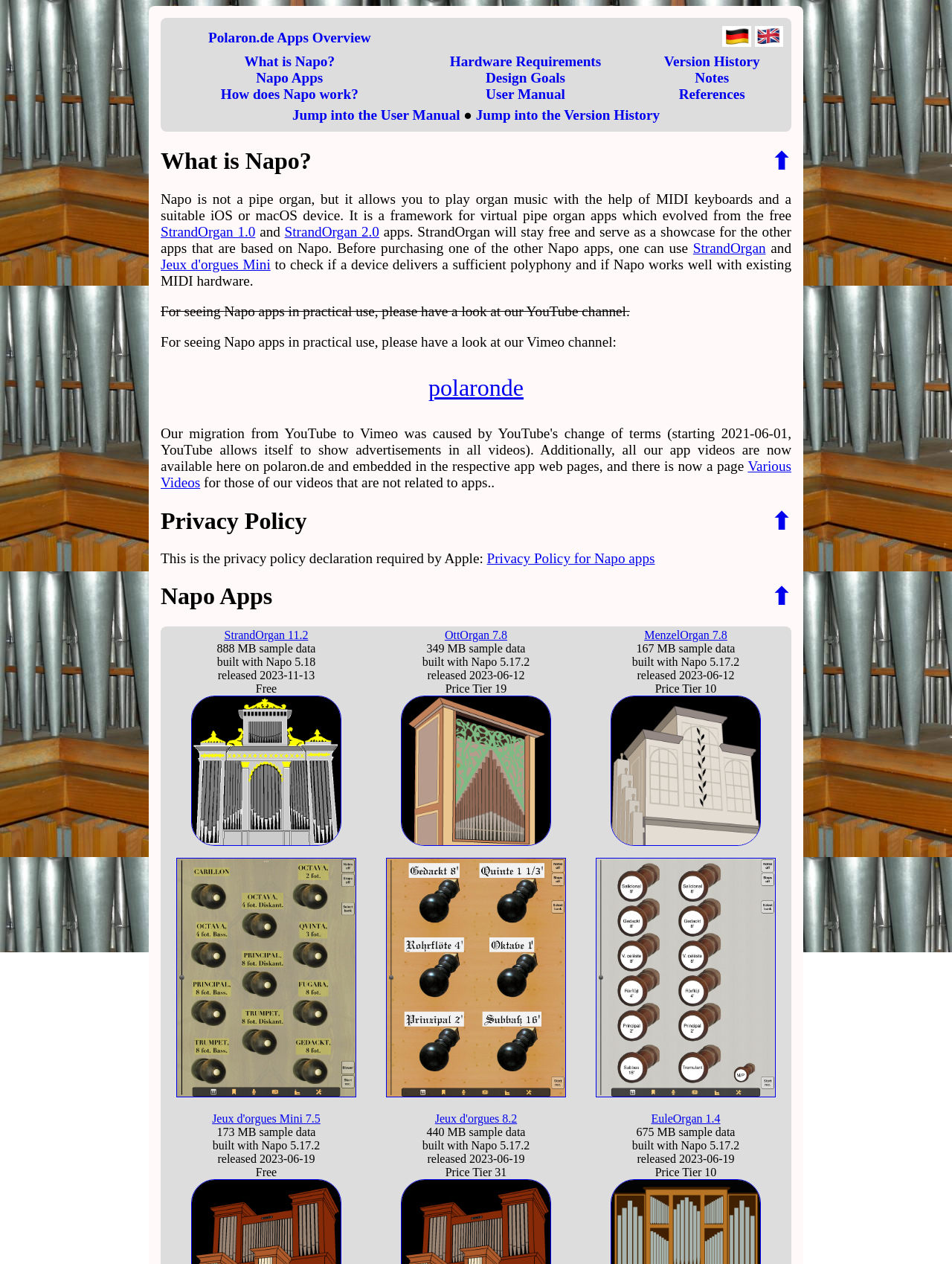Summarize the contents and layout of the webpage in detail.

The webpage is about Napo, a framework for virtual pipe organ apps. At the top, there is a layout table with three rows. The first row has three cells, with the first cell containing a link to "Polaron.de Apps Overview" and the third cell containing links to switch between "de" and "en" languages. The second row has three cells, with the first cell containing links to "What is Napo?", "Napo Apps", and "How does Napo work?", and the second and third cells containing links to "Hardware Requirements", "Design Goals", "User Manual", "Version History", "Notes", and "References". The third row has one cell with links to "Jump into the User Manual" and "Jump into the Version History".

Below the layout table, there is a heading "What is Napo?" followed by a paragraph of text explaining that Napo is not a pipe organ but allows playing organ music with MIDI keyboards and a suitable iOS or macOS device. There are also links to "StrandOrgan 1.0" and "StrandOrgan 2.0" apps.

Further down, there are links to "Jeux d'orgues Mini" and a paragraph of text explaining that StrandOrgan will stay free and serve as a showcase for other Napo apps. There is also a link to check if a device delivers sufficient polyphony and if Napo works well with existing MIDI hardware.

Next, there is a section about seeing Napo apps in practical use, with links to YouTube and Vimeo channels, as well as a link to "Various Videos". Below this, there is a heading "Privacy Policy" with a link to the privacy policy declaration required by Apple.

The webpage also has a section about Napo apps, with a table containing information about different apps, including StrandOrgan, OttOrgan, MenzelOrgan, Jeux d'orgues Mini, Jeux d'orgues, and EuleOrgan. Each app has its version number, sample data size, release date, and price tier listed.